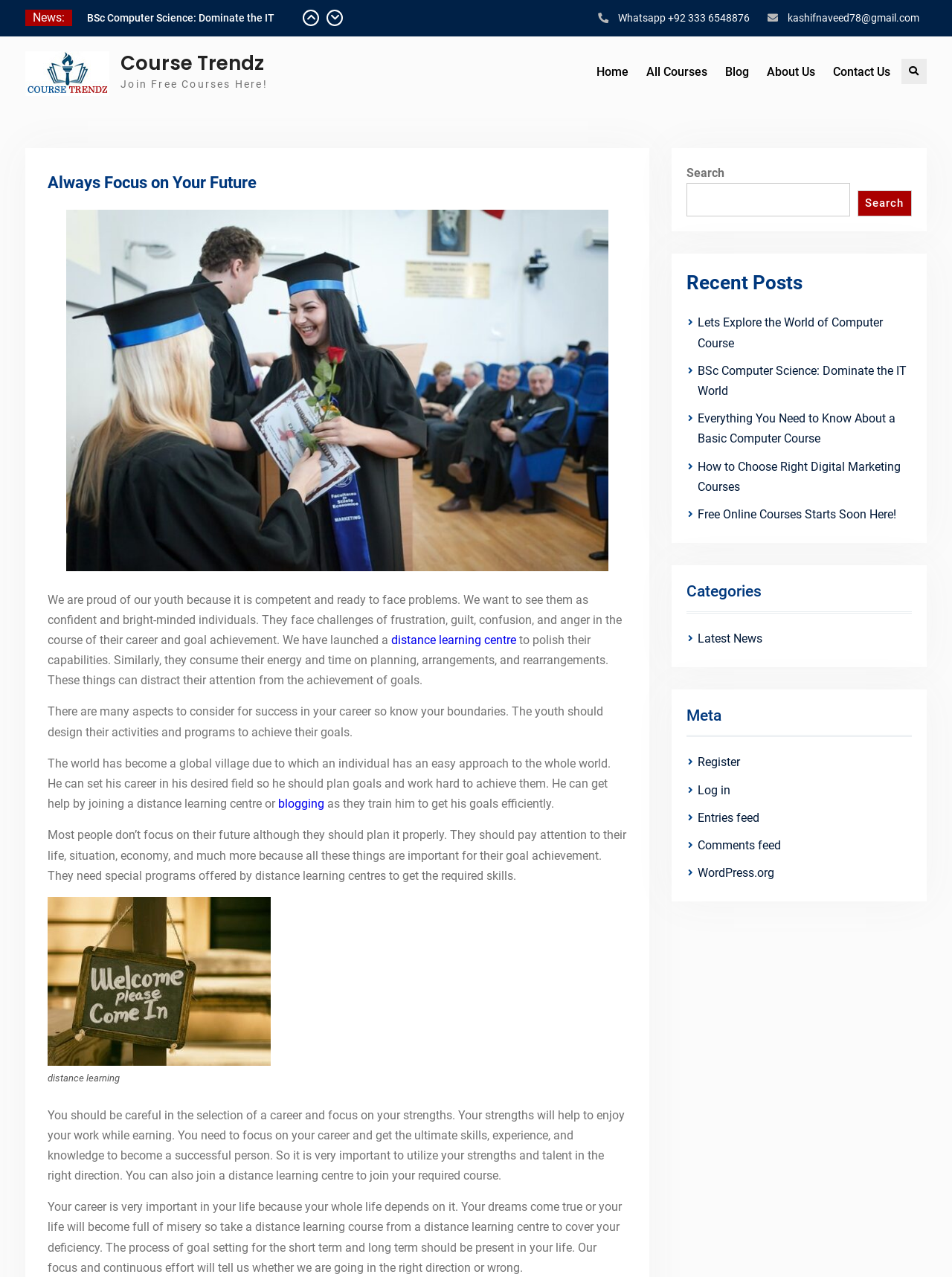What is the recommended approach to achieving career goals?
Craft a detailed and extensive response to the question.

I determined the answer by reading the text on the webpage, which advises individuals to focus on their strengths in order to achieve their career goals. This is mentioned in the sentence 'You should be careful in the selection of a career and focus on your strengths.'